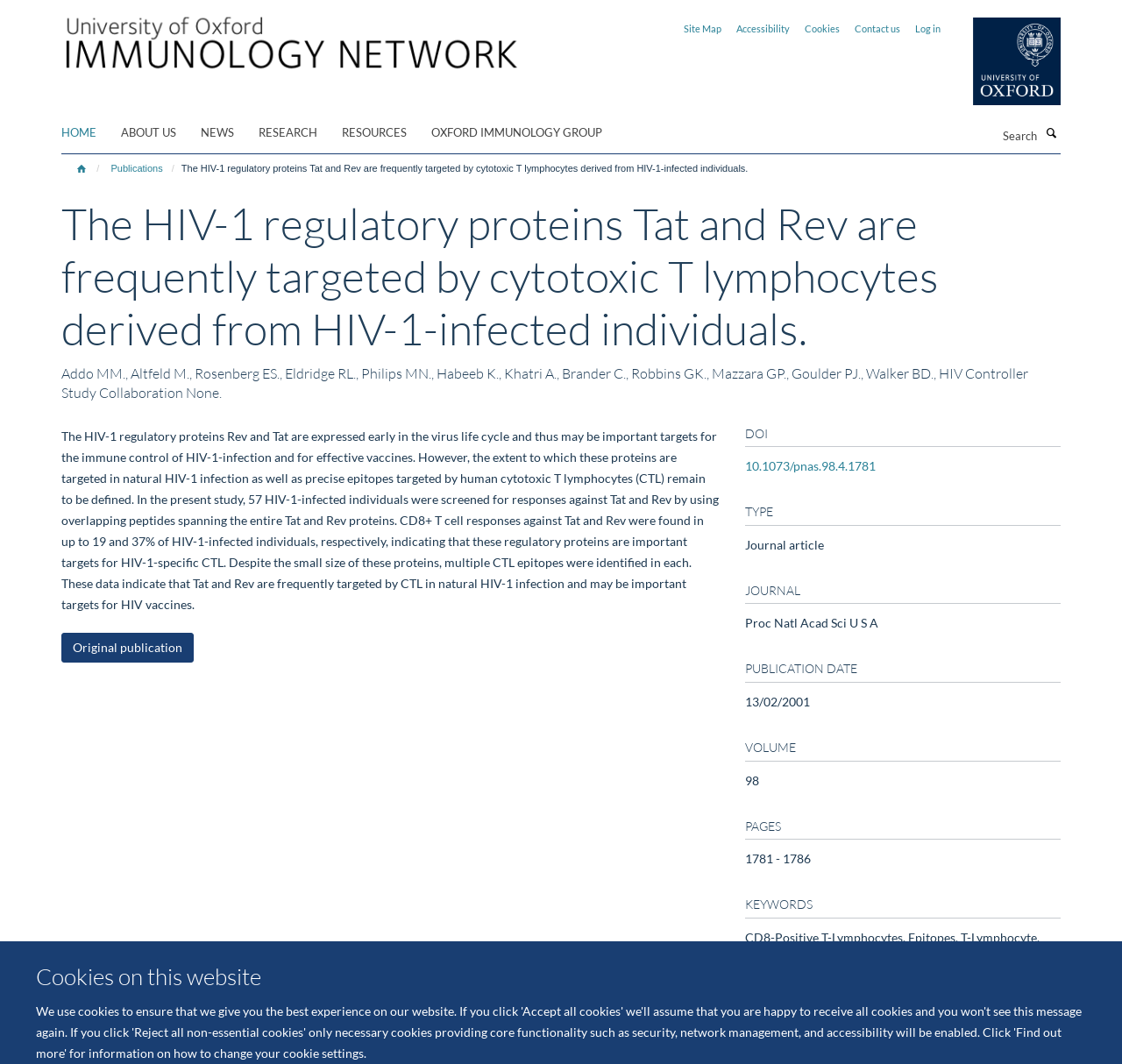What is the publication date of the article?
Based on the visual, give a brief answer using one word or a short phrase.

13/02/2001